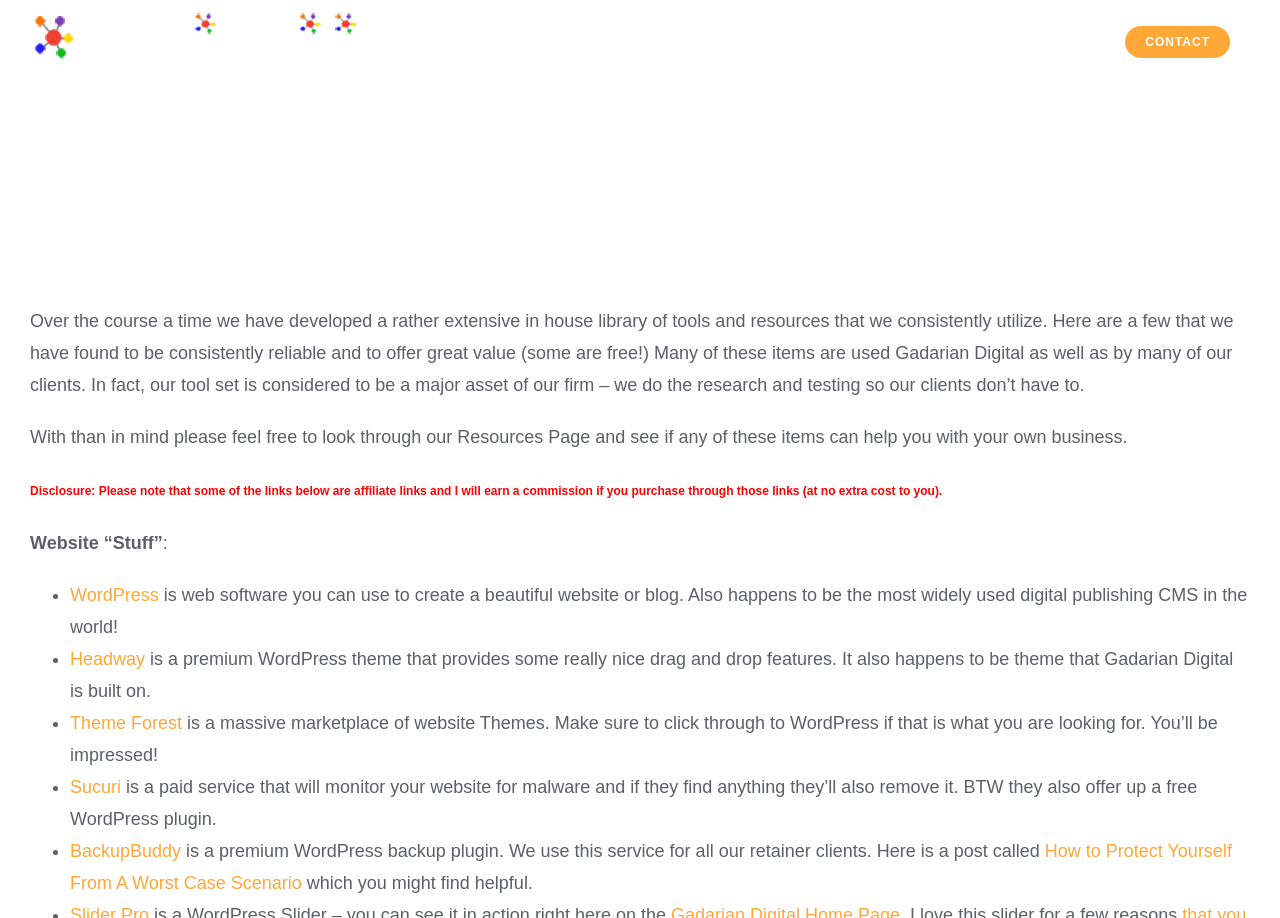Identify the bounding box coordinates of the clickable section necessary to follow the following instruction: "Explore the Strategy page". The coordinates should be presented as four float numbers from 0 to 1, i.e., [left, top, right, bottom].

[0.707, 0.0, 0.8, 0.092]